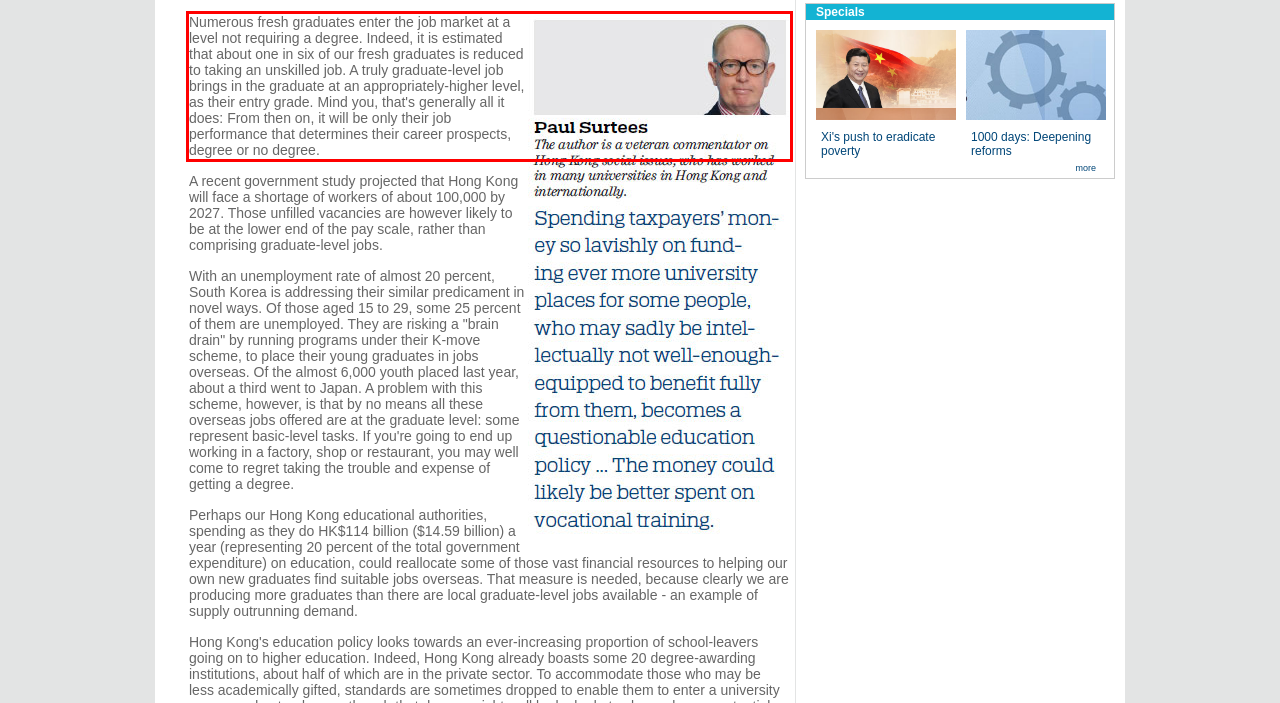You have a screenshot of a webpage with a red bounding box. Identify and extract the text content located inside the red bounding box.

Numerous fresh graduates enter the job market at a level not requiring a degree. Indeed, it is estimated that about one in six of our fresh graduates is reduced to taking an unskilled job. A truly graduate-level job brings in the graduate at an appropriately-higher level, as their entry grade. Mind you, that's generally all it does: From then on, it will be only their job performance that determines their career prospects, degree or no degree.